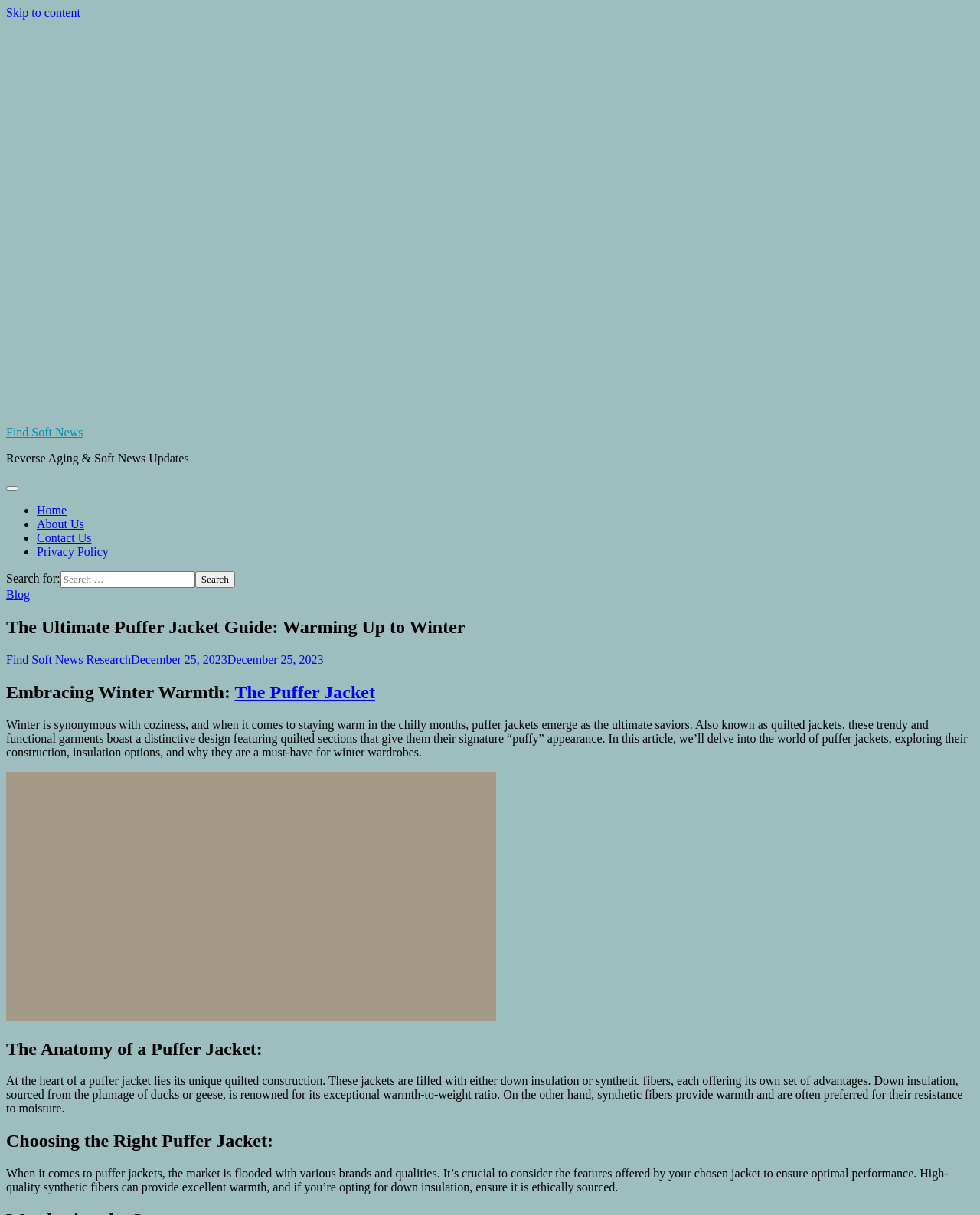Kindly determine the bounding box coordinates for the area that needs to be clicked to execute this instruction: "Search for something".

[0.006, 0.47, 0.994, 0.484]